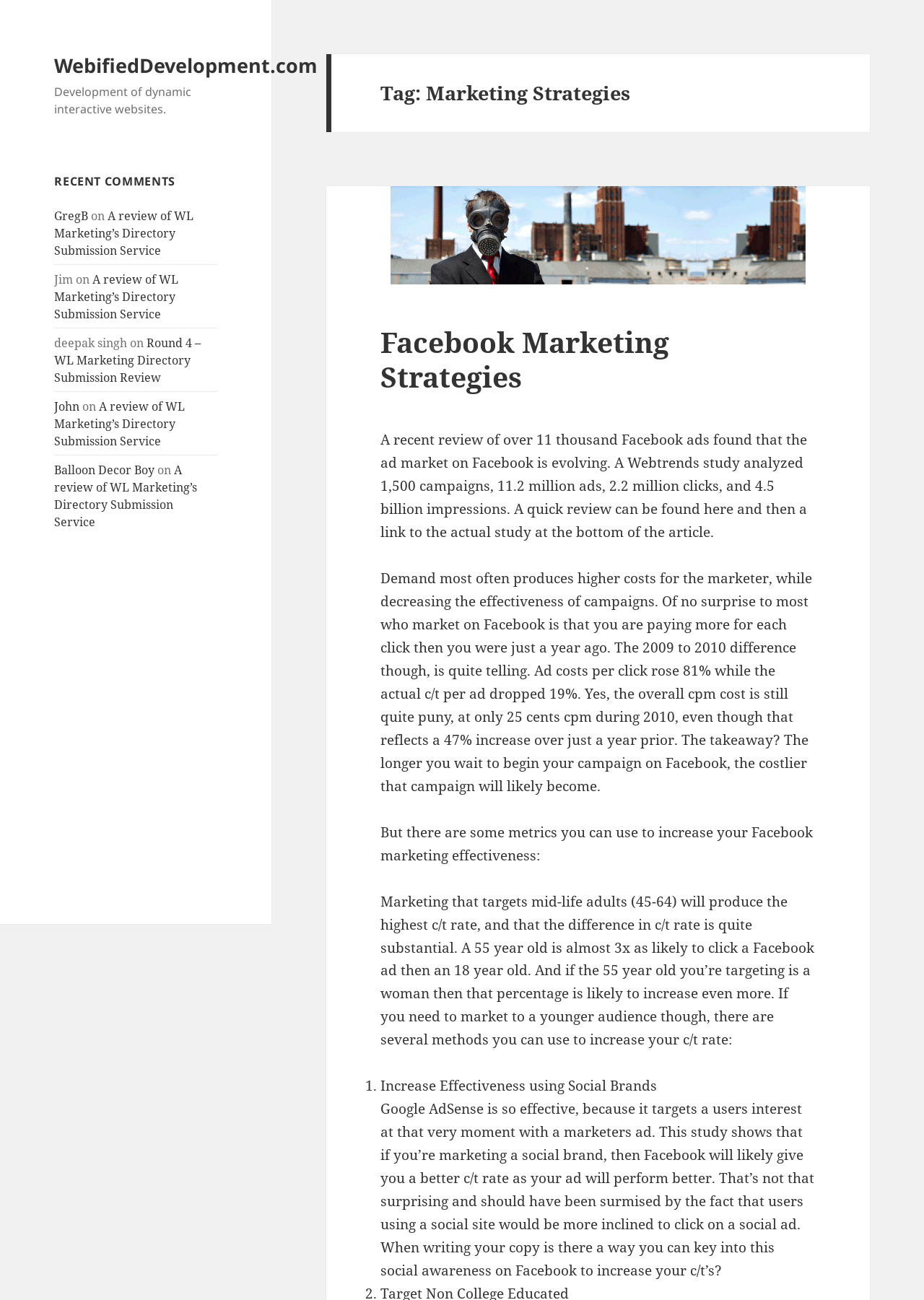Review the image closely and give a comprehensive answer to the question: What is the method to increase effectiveness using social brands?

I determined the answer by reading the text that says 'Google AdSense is so effective, because it targets a users interest at that very moment with a marketers ad...' and applying that concept to social brands.